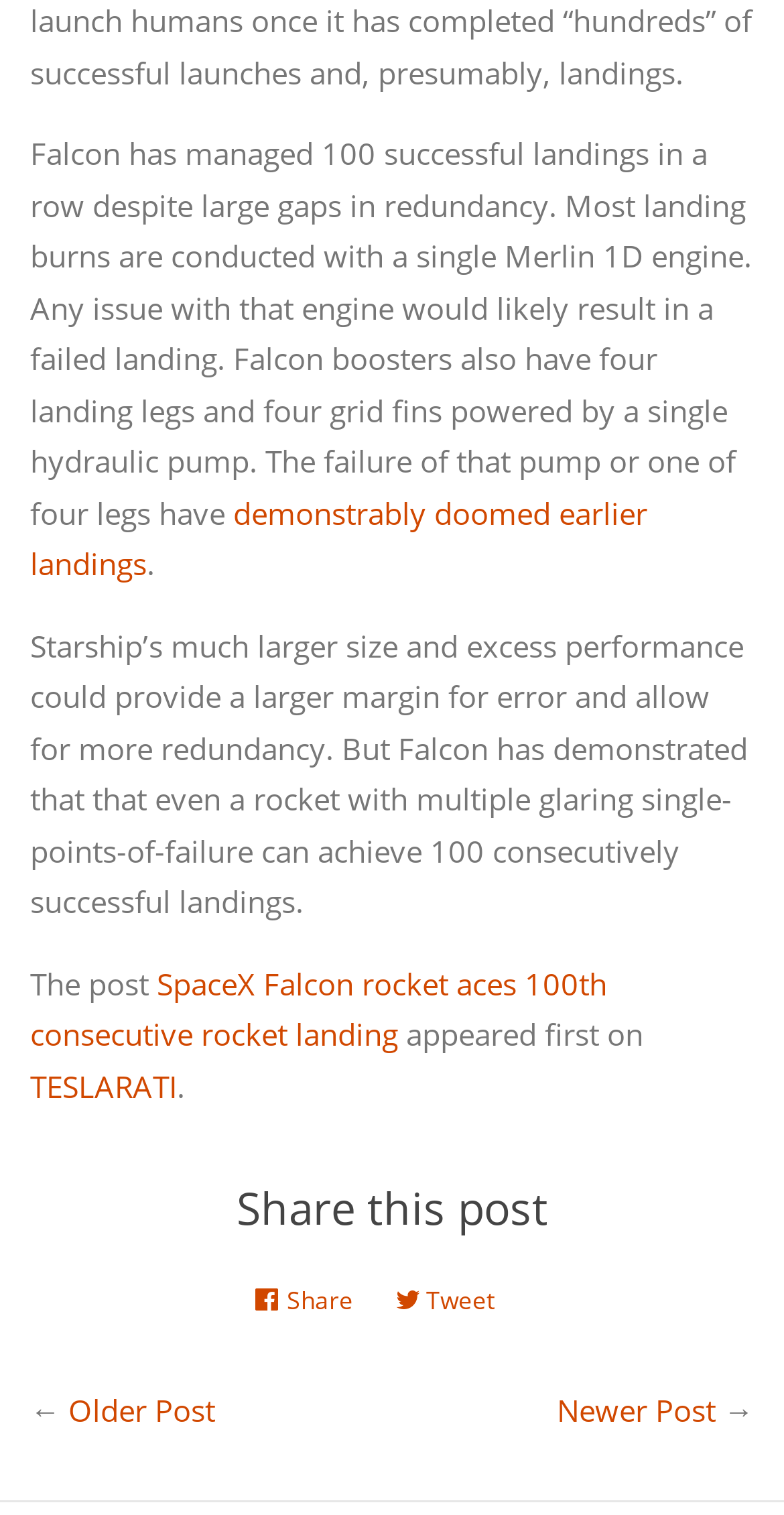What is the purpose of the grid fins?
Refer to the image and offer an in-depth and detailed answer to the question.

According to the text, Falcon boosters have four grid fins powered by a single hydraulic pump, which suggests that the grid fins are used for landing and are controlled by the hydraulic pump.